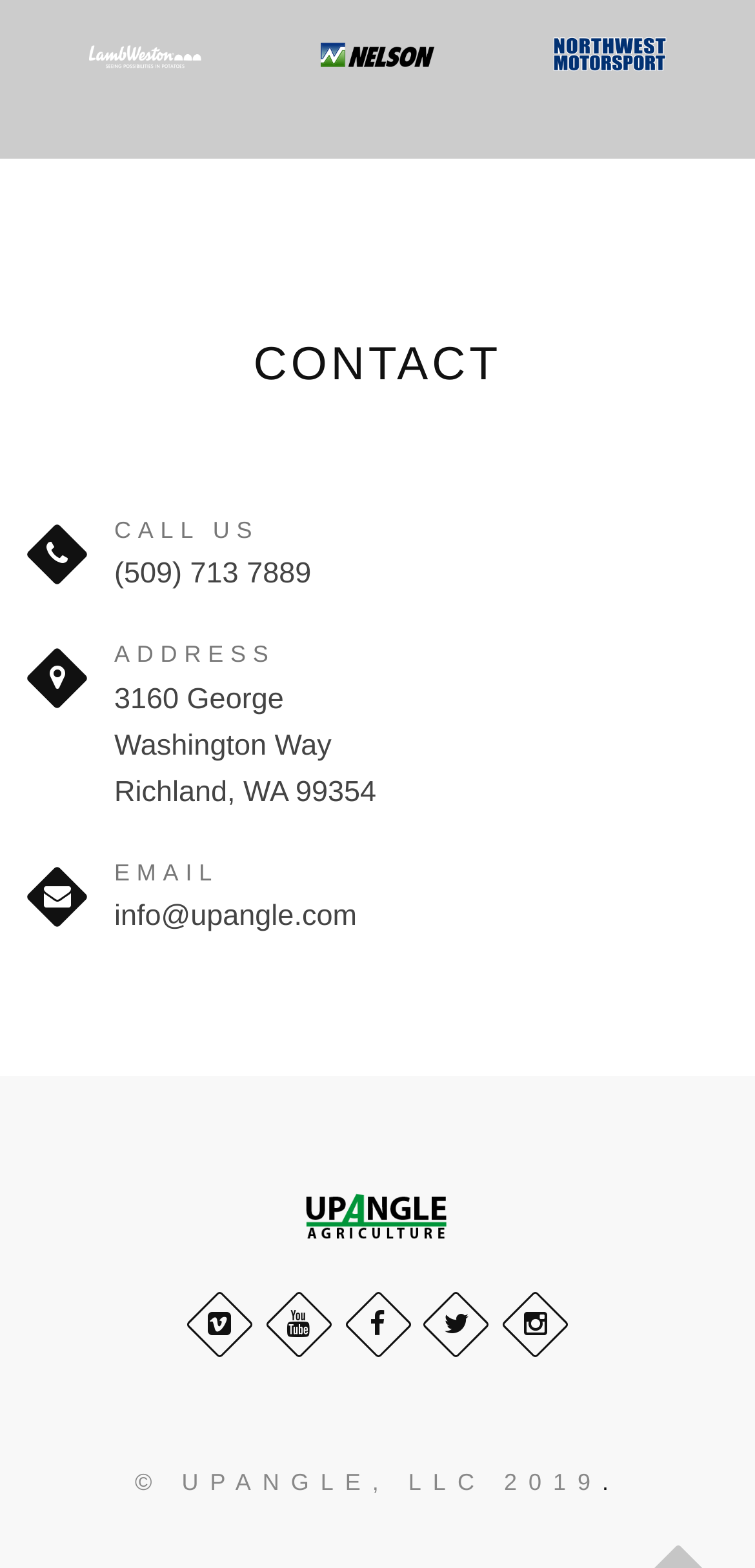Carefully examine the image and provide an in-depth answer to the question: What is the phone number to call?

I found the phone number by looking at the 'CALL US' section, which is located below the 'CONTACT' heading. The phone number is listed as '(509) 713 7889'.